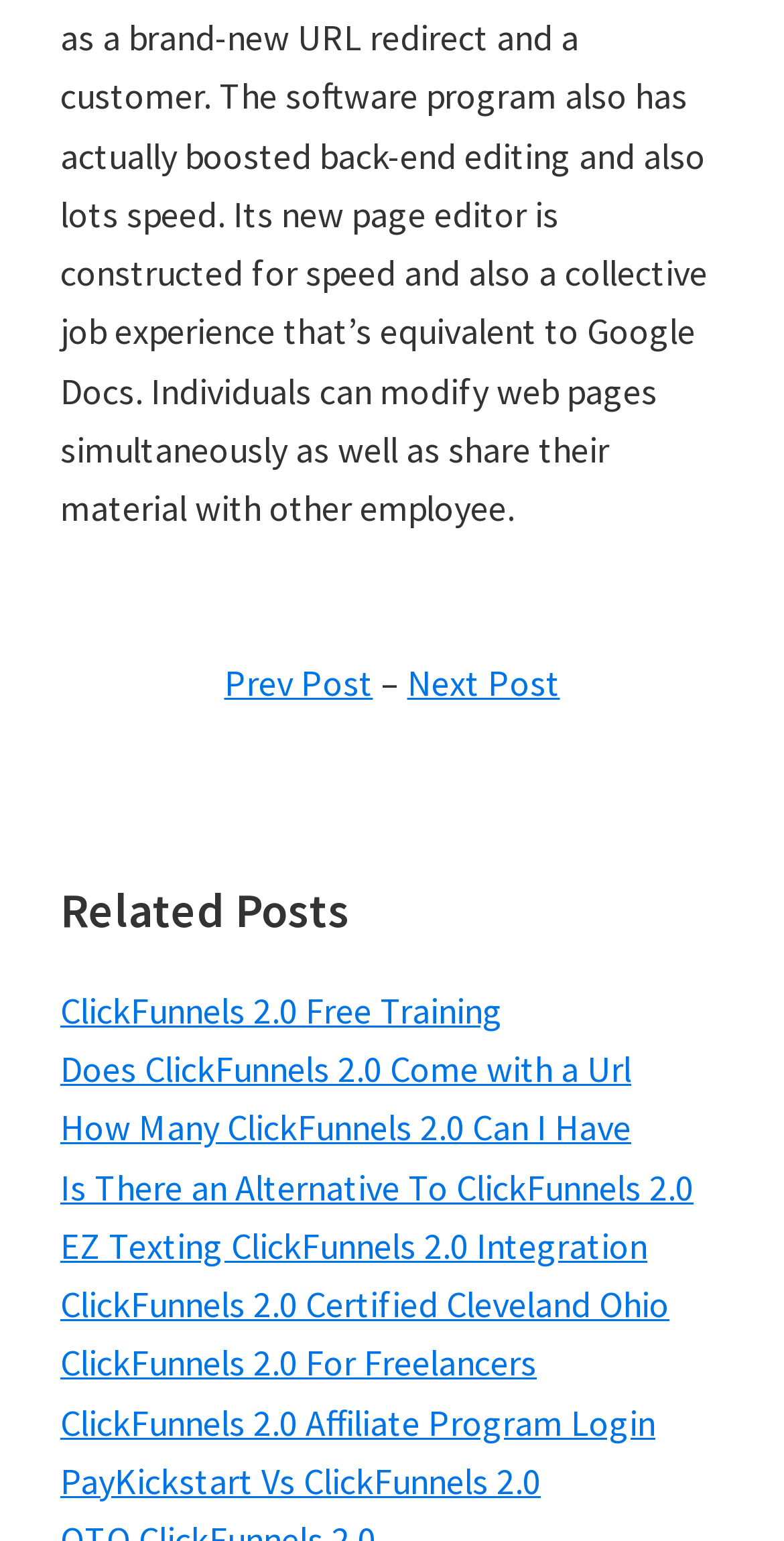Locate the bounding box coordinates of the clickable region necessary to complete the following instruction: "read about ClickFunnels 2.0 Squarespace". Provide the coordinates in the format of four float numbers between 0 and 1, i.e., [left, top, right, bottom].

[0.077, 0.502, 0.633, 0.532]